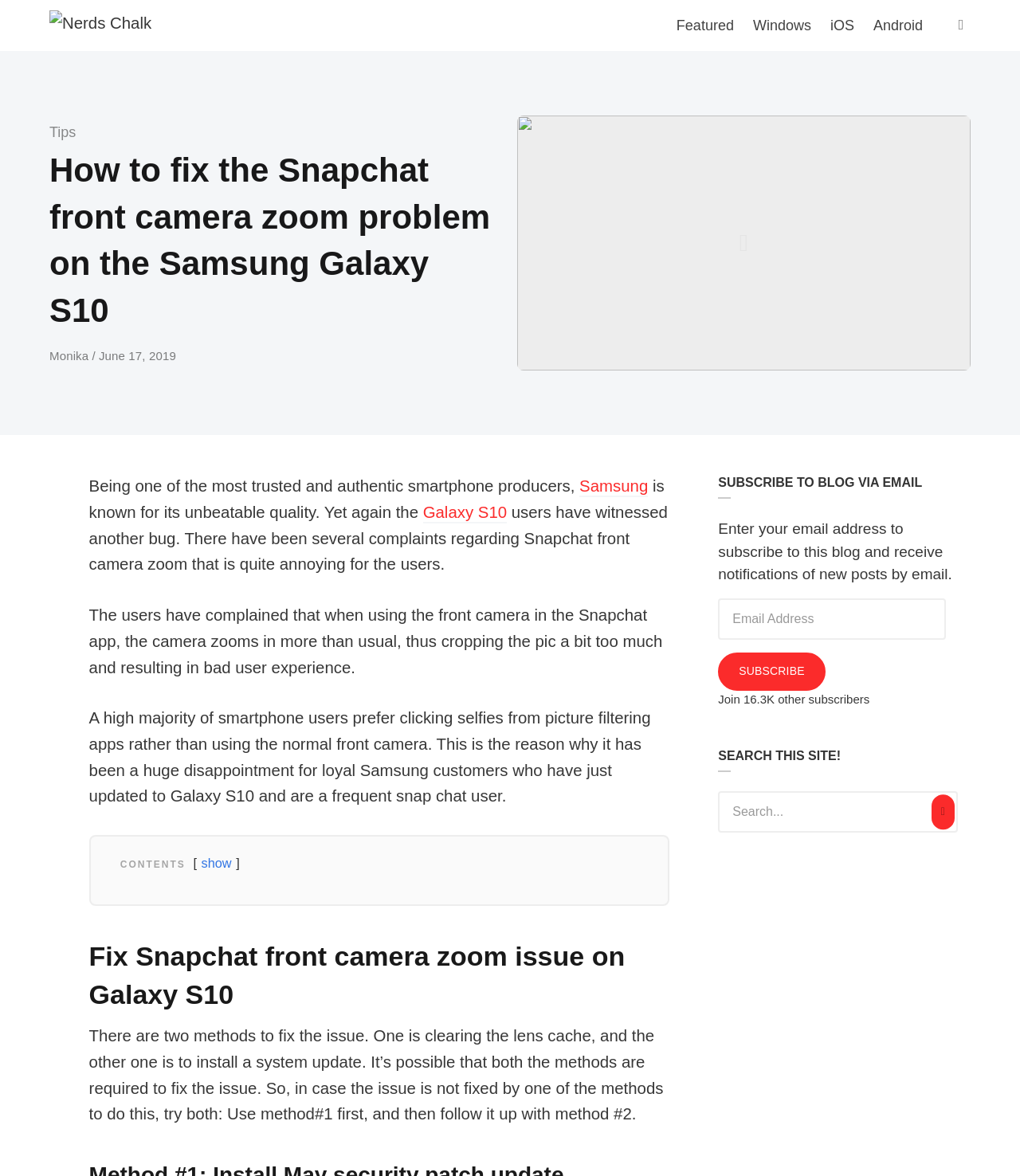Please specify the bounding box coordinates of the clickable region to carry out the following instruction: "Click on the 'Nerds Chalk' link". The coordinates should be four float numbers between 0 and 1, in the format [left, top, right, bottom].

[0.048, 0.0, 0.149, 0.043]